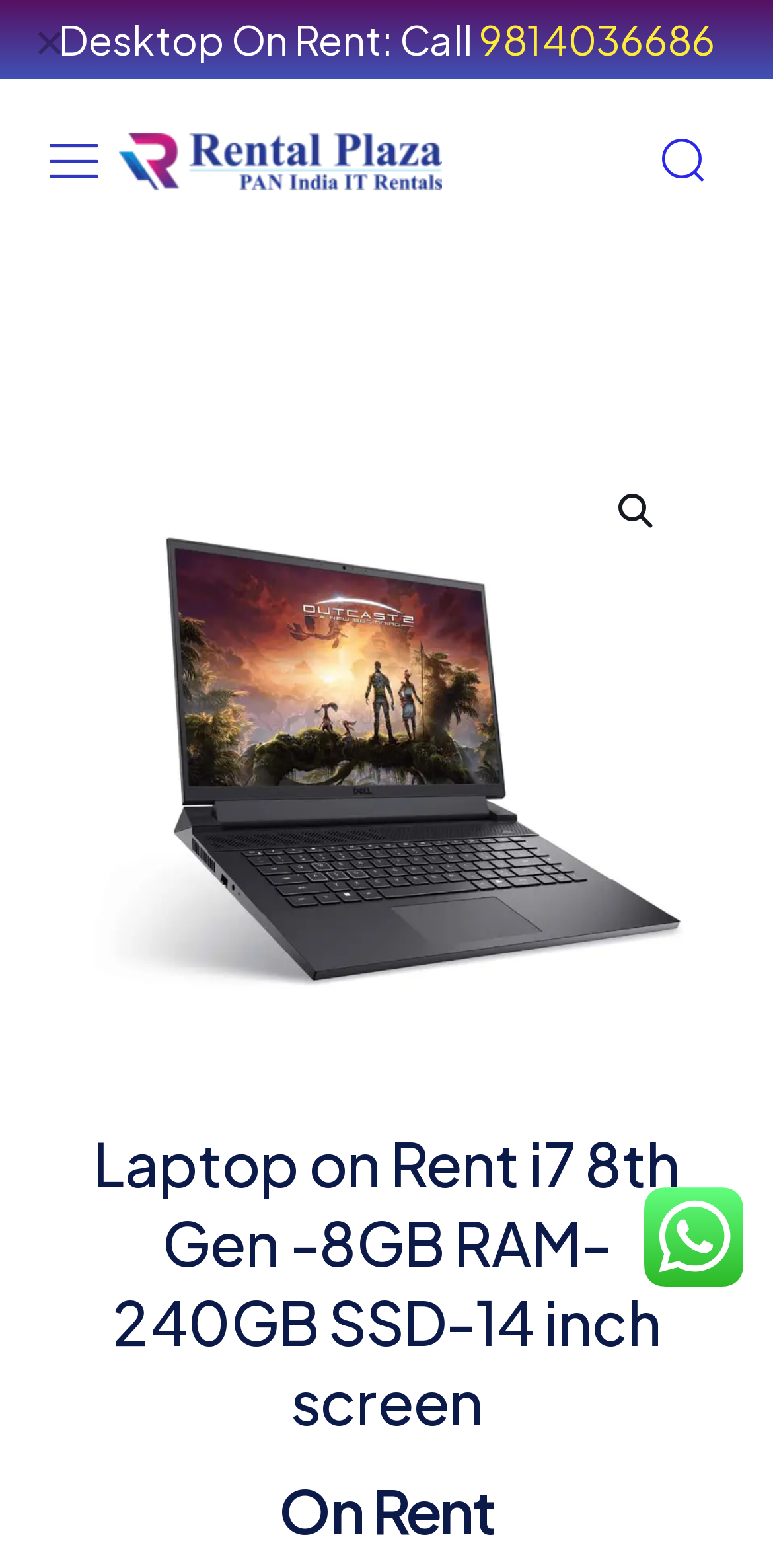What is the type of laptop shown in the figure?
Refer to the image and offer an in-depth and detailed answer to the question.

I found this answer by examining the figure element with the OCR text 'gaming laptop' and its corresponding image, which suggests that the laptop is designed for gaming purposes.